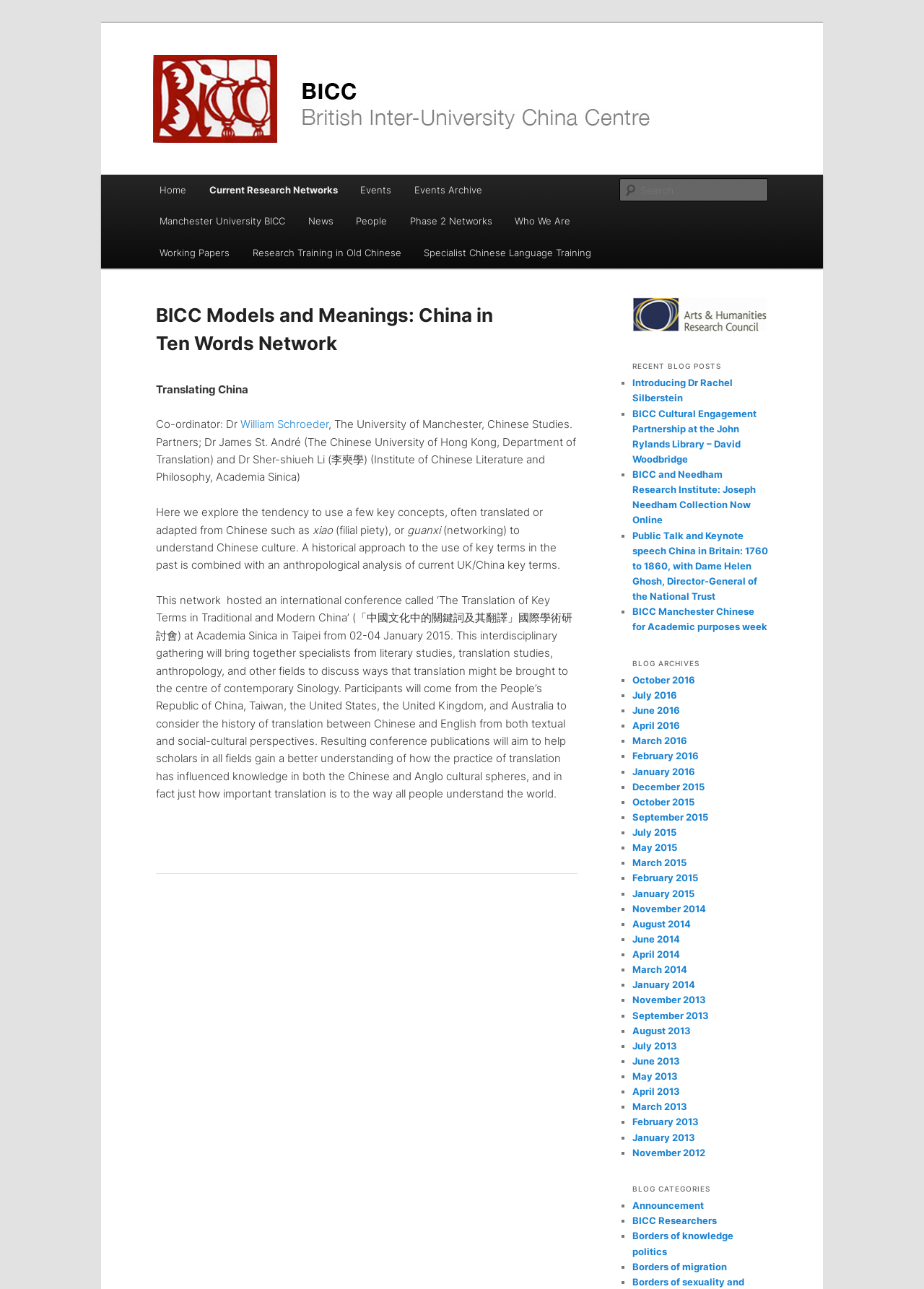Carefully observe the image and respond to the question with a detailed answer:
How many recent blog posts are listed on this webpage?

The question asks for the number of recent blog posts listed on this webpage, which can be found by counting the list items under the heading 'RECENT BLOG POSTS' located in the right sidebar of the webpage.